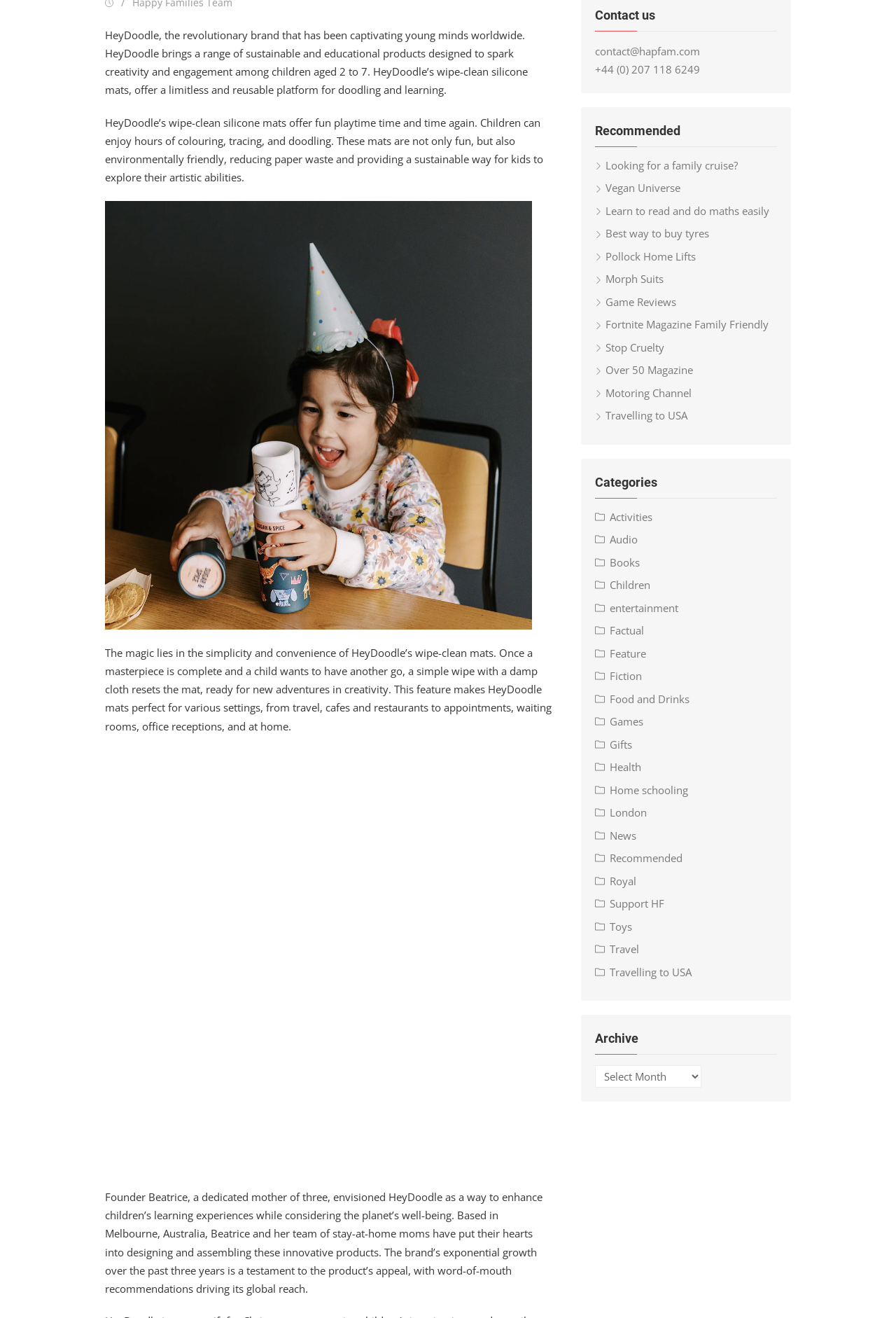Calculate the bounding box coordinates of the UI element given the description: "Travelling to USA".

[0.664, 0.31, 0.767, 0.32]